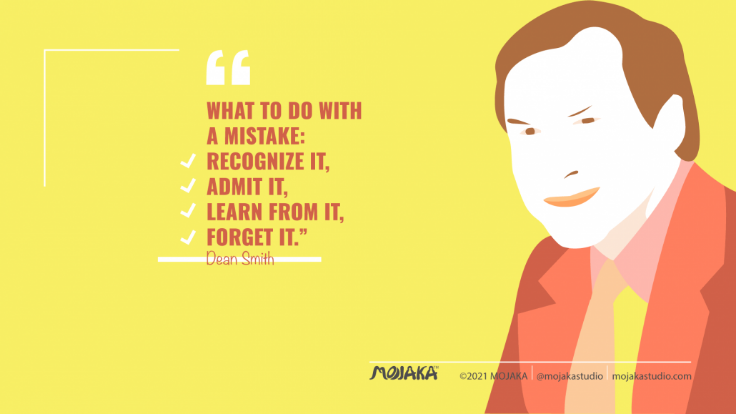What is the background color of the image?
Please provide a comprehensive answer based on the visual information in the image.

The caption describes the image as having a 'vibrant yellow background', which implies that the dominant color of the image is a bright and lively shade of yellow.